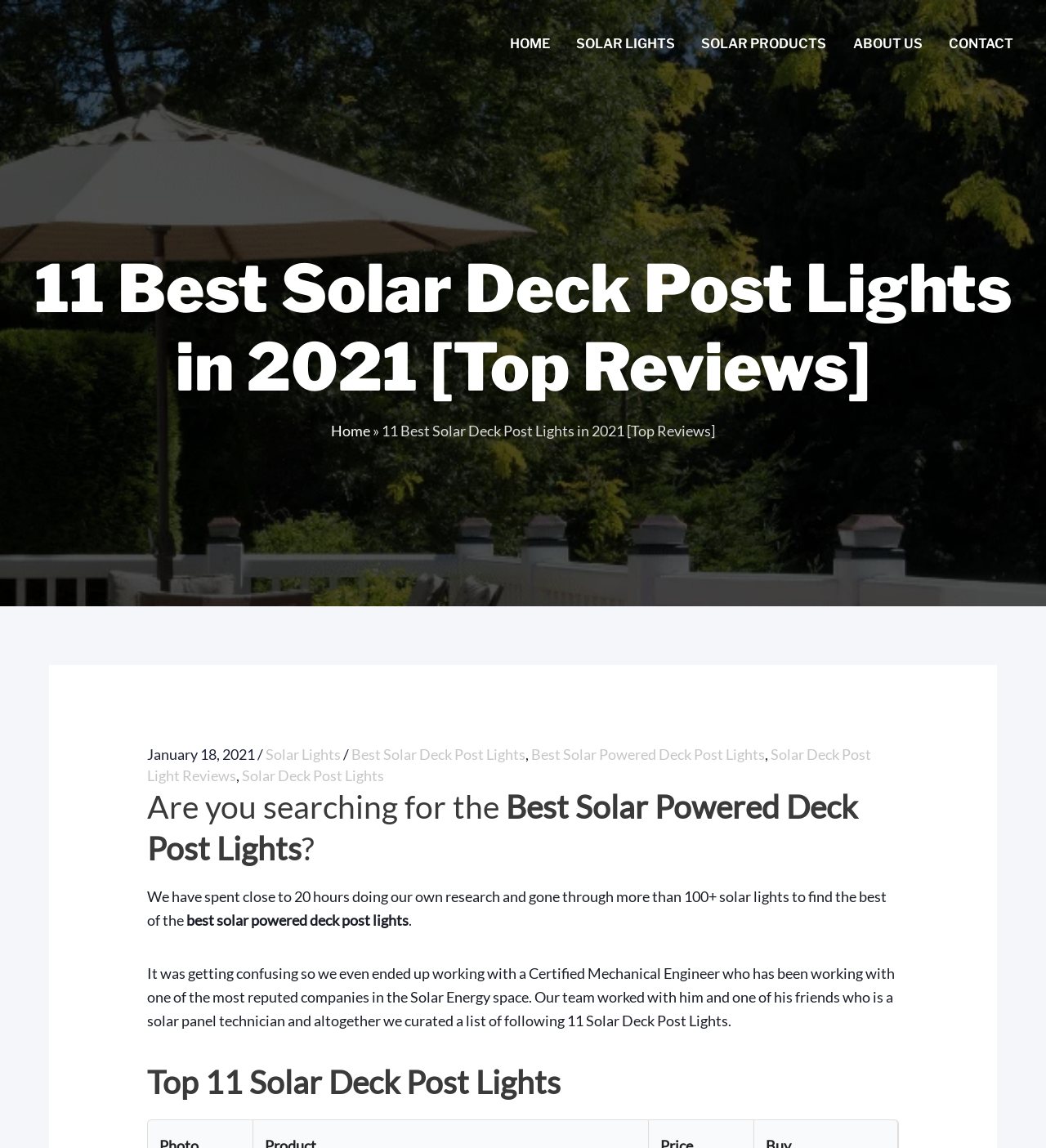Give the bounding box coordinates for the element described as: "Solar Deck Post Lights".

[0.231, 0.668, 0.367, 0.683]